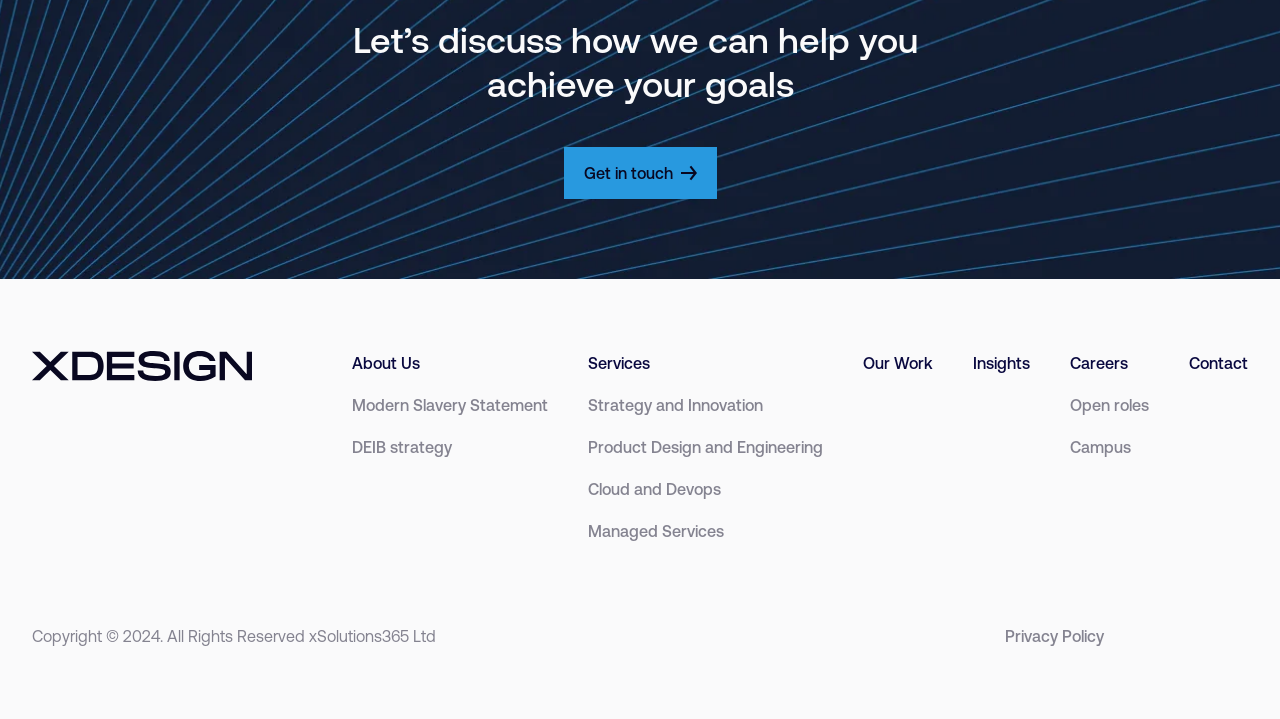What is the name of the logo displayed on the webpage?
Using the visual information, respond with a single word or phrase.

xDesign logo